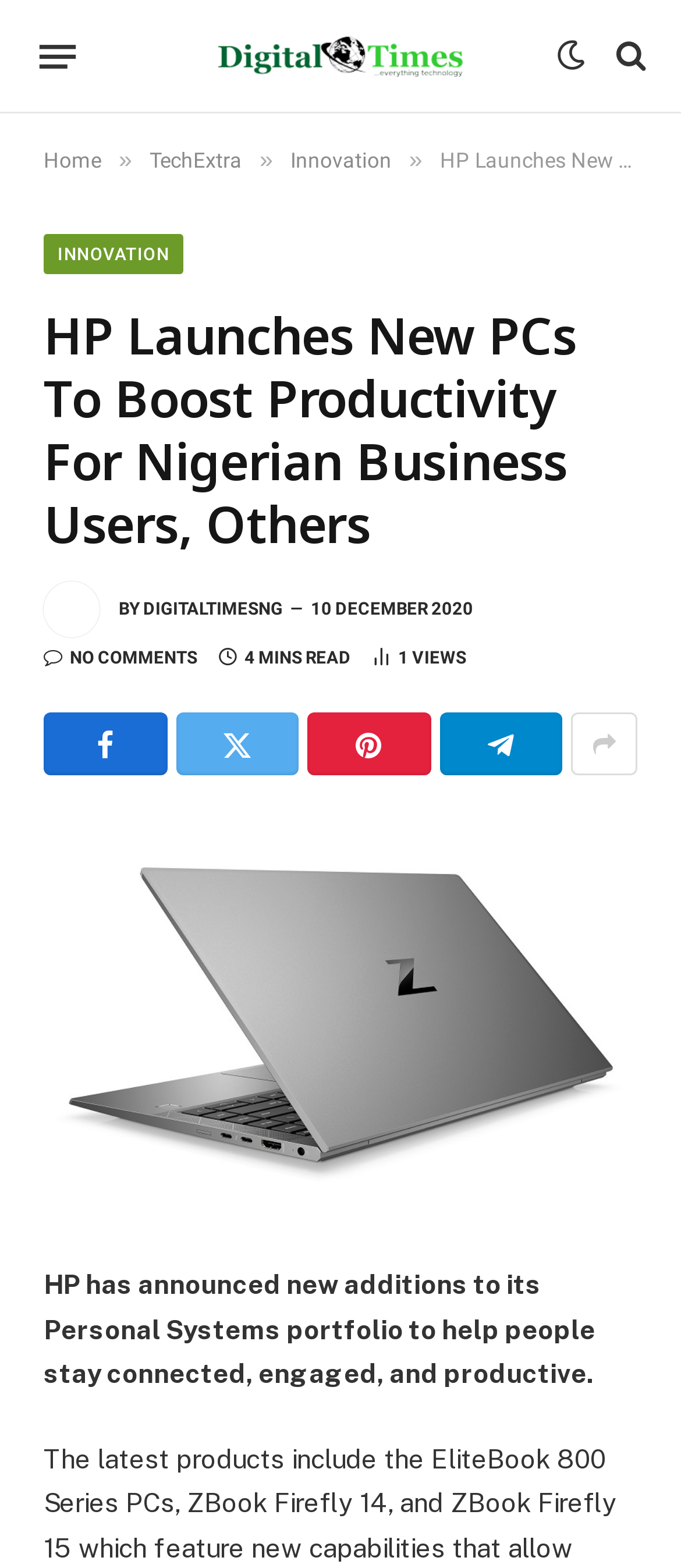Please give a short response to the question using one word or a phrase:
How many minutes does it take to read the article?

4 MINS